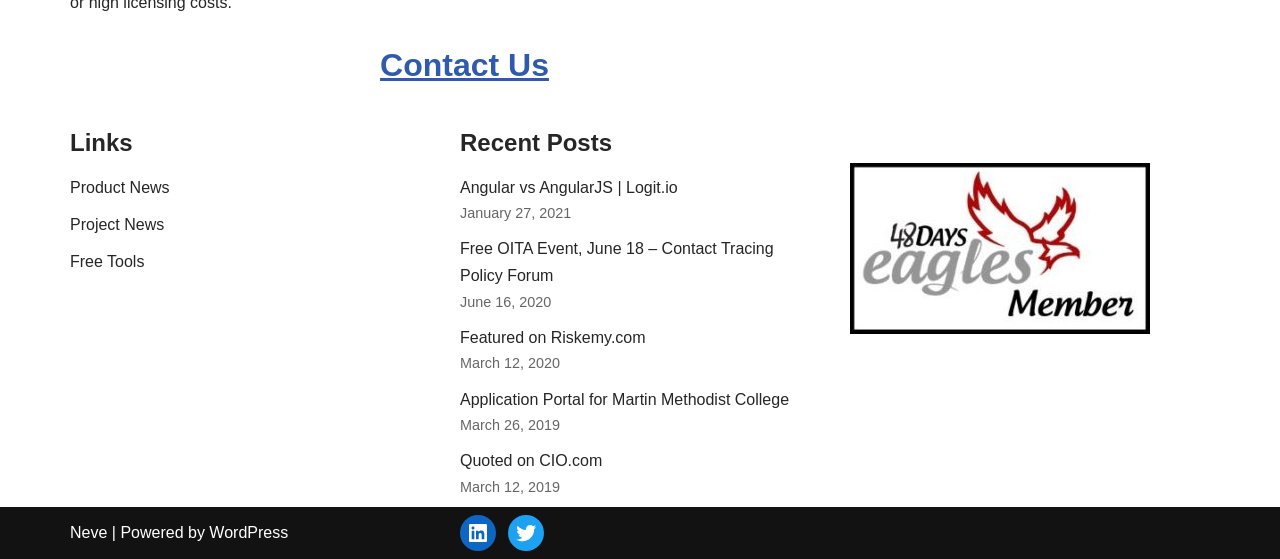What is the date of the second post?
Kindly offer a comprehensive and detailed response to the question.

The second post is 'Free OITA Event, June 18 – Contact Tracing Policy Forum', and its date is 'June 16, 2020', which is located below the post title.